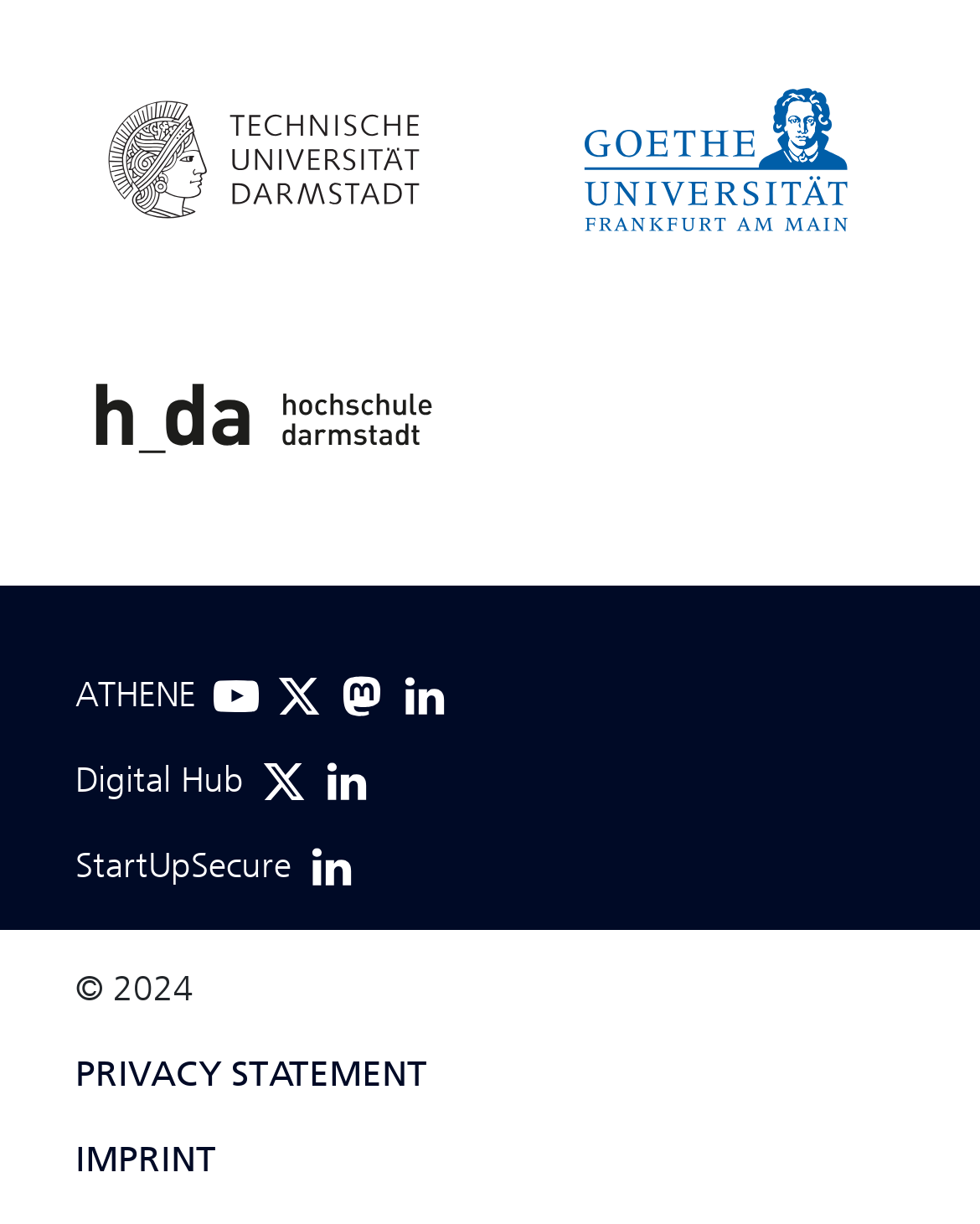Identify the bounding box for the described UI element: "Imprint".

[0.077, 0.93, 0.923, 0.969]